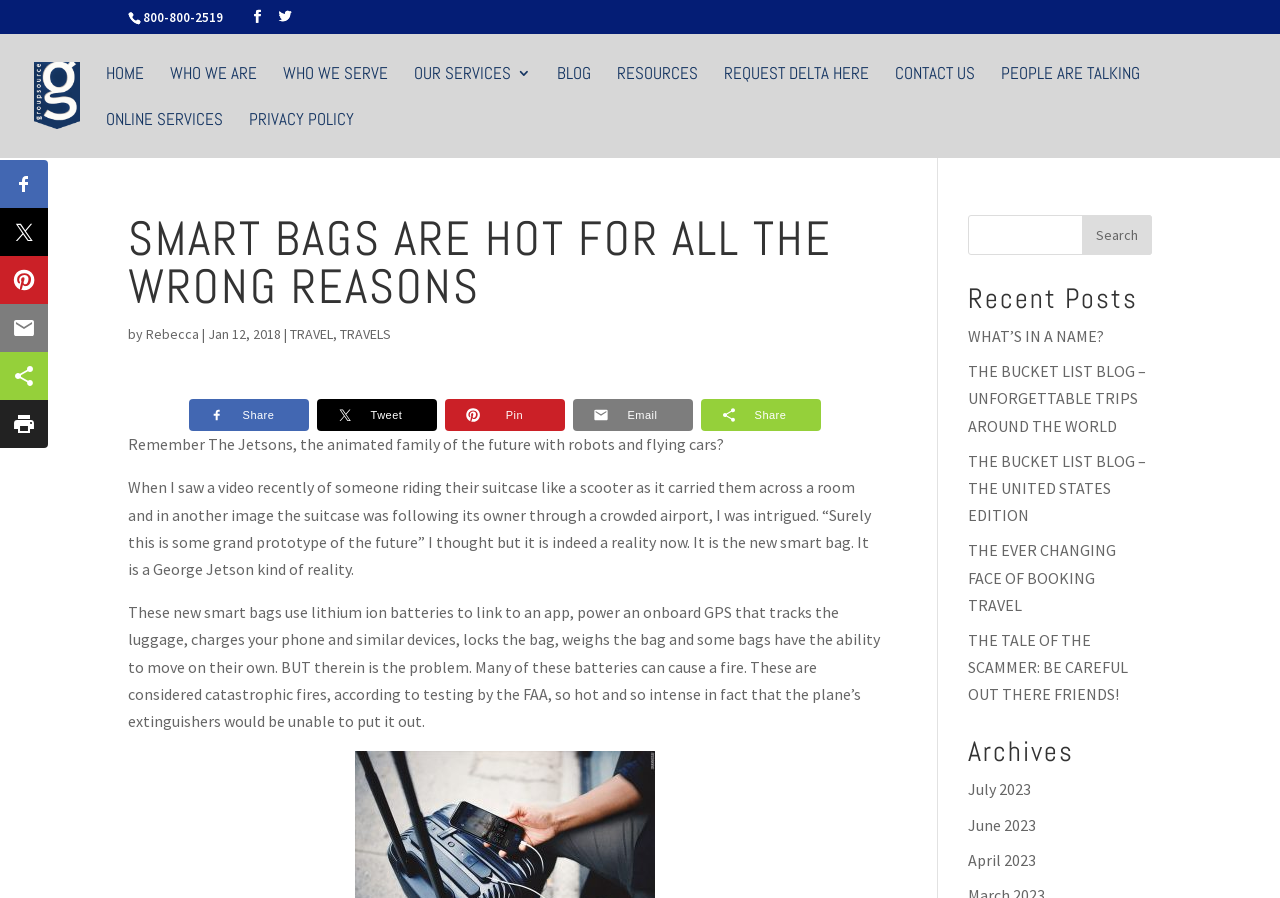Explain the contents of the webpage comprehensively.

This webpage is about travel, specifically focusing on smart bags and their potential risks. At the top, there is a phone number "800-800-2519" and several links to social media platforms. Below that, there is a navigation menu with links to "HOME", "WHO WE ARE", "WHO WE SERVE", and other sections.

The main content of the page is an article titled "SMART BAGS ARE HOT FOR ALL THE WRONG REASONS" written by Rebecca on January 12, 2018. The article discusses the new smart bags that use lithium-ion batteries to link to an app, track luggage, charge devices, lock, and weigh the bag. However, these batteries can cause catastrophic fires, according to the FAA.

The article is divided into several paragraphs, with social media sharing buttons (Facebook, Twitter, Pinterest, Email, and ShareThis) on the left side. Below the article, there is a search bar with a "Search" button.

On the right side, there are two sections: "Recent Posts" and "Archives". The "Recent Posts" section lists several article titles, including "WHAT’S IN A NAME?", "THE BUCKET LIST BLOG –UNFORGETTABLE TRIPS AROUND THE WORLD", and others. The "Archives" section lists links to months, including July 2023, June 2023, and April 2023.

At the bottom of the page, there are more social media sharing buttons and a "Print" button.